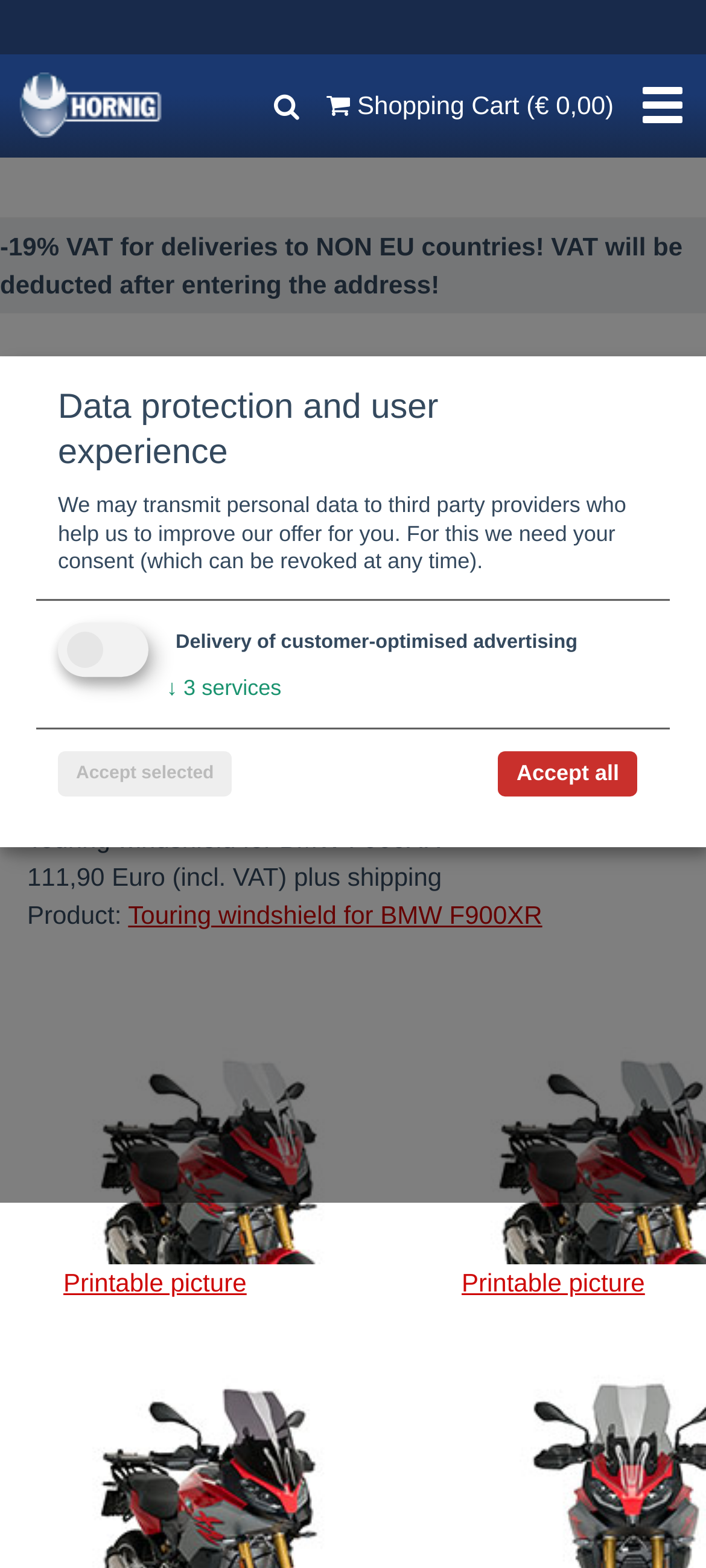Analyze the image and answer the question with as much detail as possible: 
Is the VAT deducted for deliveries to NON EU countries?

I found this information by looking at the top section of the webpage, where it says '-19% VAT for deliveries to NON EU countries! VAT will be deducted after entering the address!'.